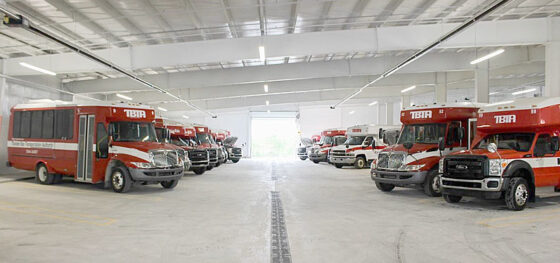Give a one-word or short phrase answer to this question: 
What is the purpose of the facility?

Vehicle maintenance and storage